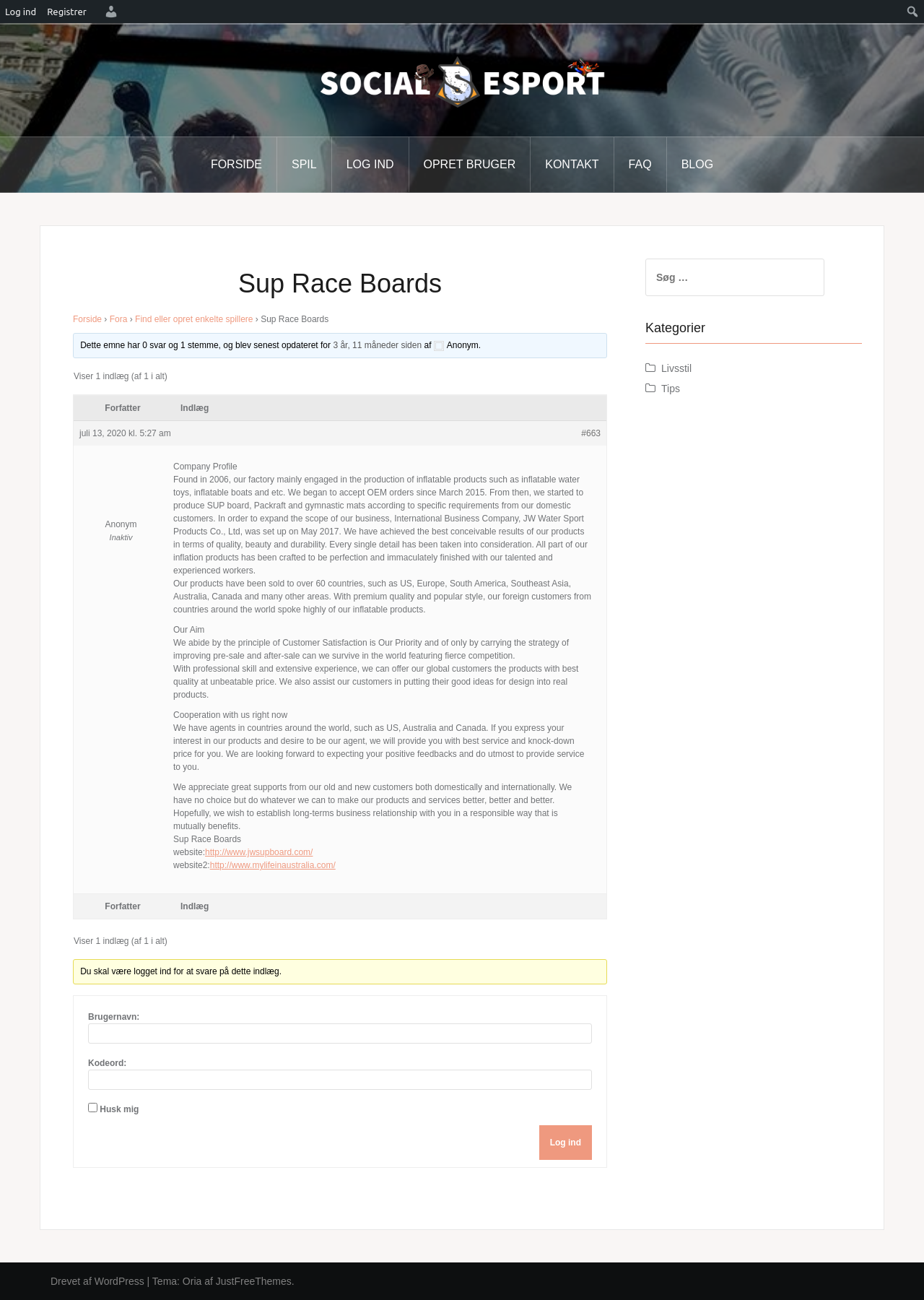How many countries have the products been sold to?
Refer to the image and give a detailed answer to the question.

According to the company profile, it is mentioned that their products have been sold to over 60 countries, including US, Europe, South America, Southeast Asia, Australia, Canada, and many other areas.